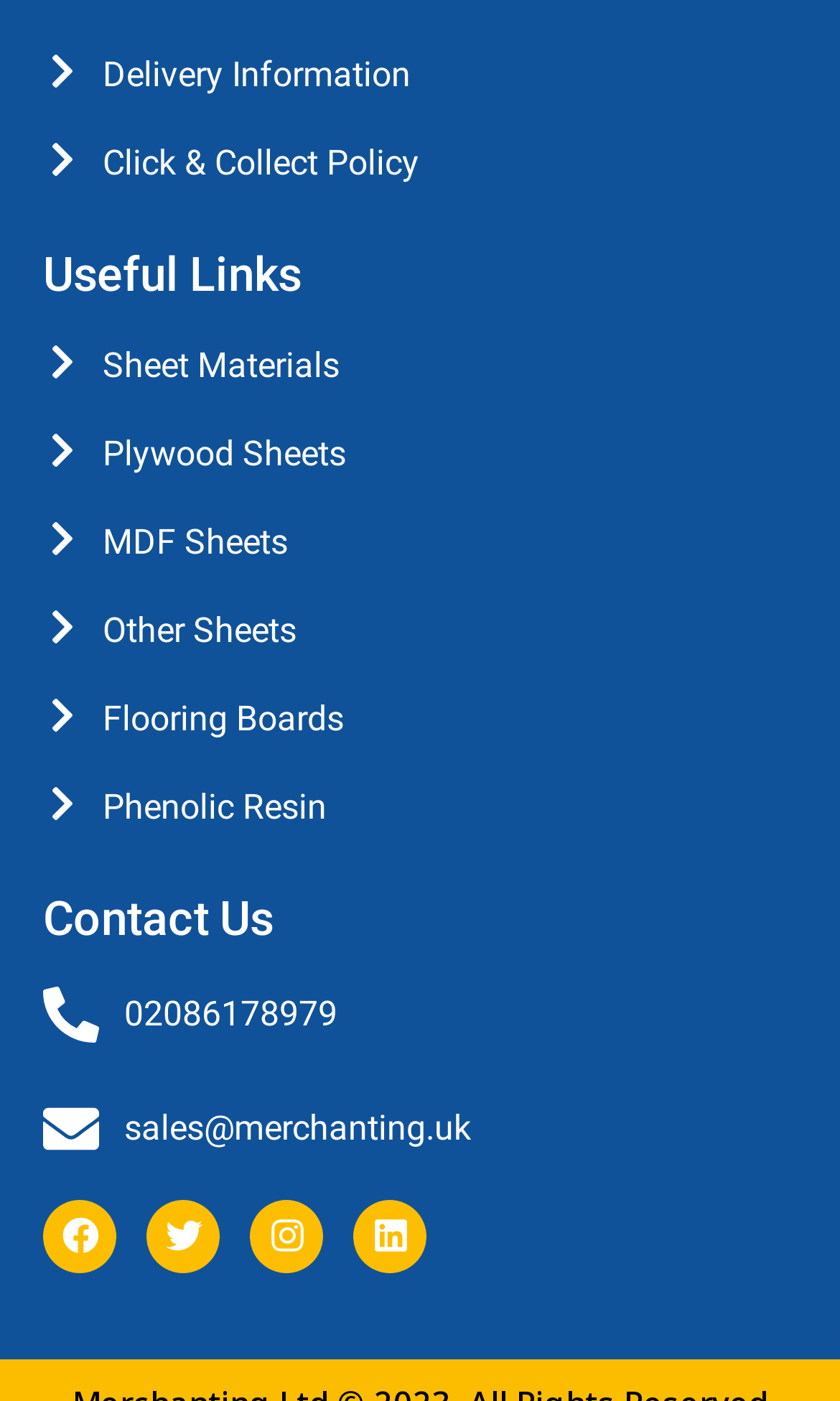Identify the bounding box coordinates of the region that needs to be clicked to carry out this instruction: "Follow on Facebook". Provide these coordinates as four float numbers ranging from 0 to 1, i.e., [left, top, right, bottom].

[0.051, 0.856, 0.138, 0.908]